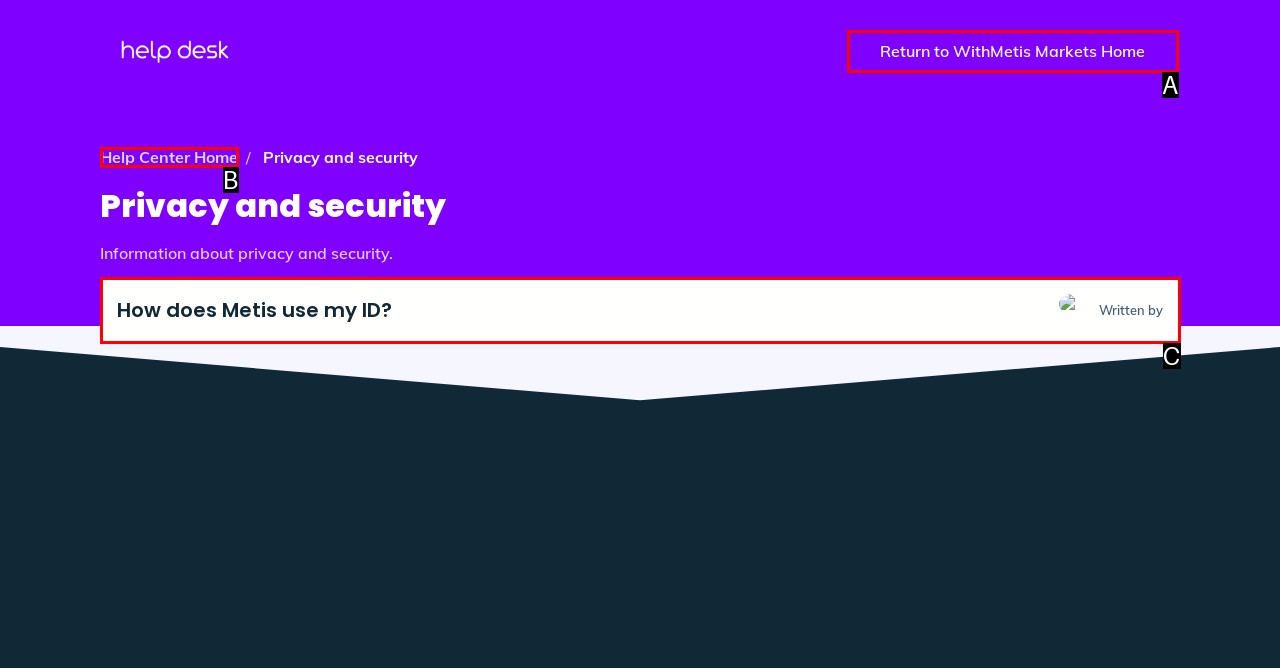Point out the option that aligns with the description: Return to WithMetis Markets Home
Provide the letter of the corresponding choice directly.

A